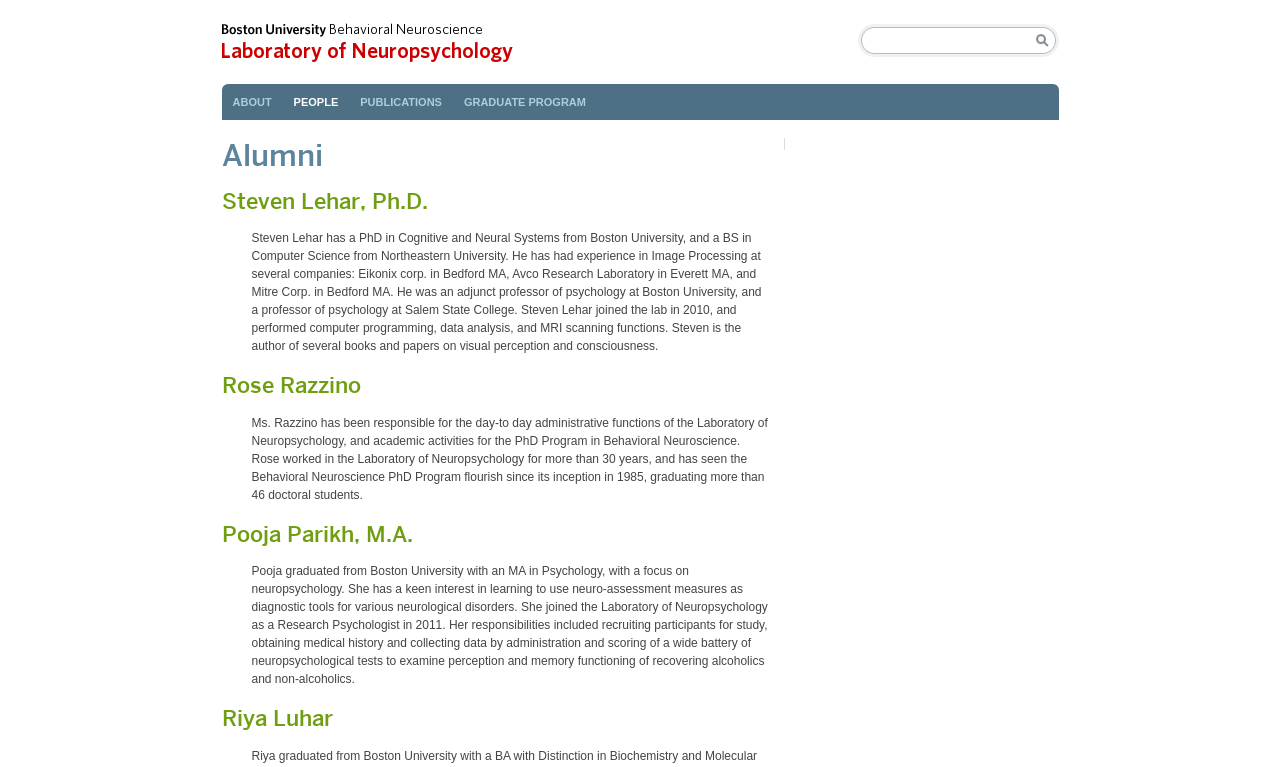Please locate the bounding box coordinates of the element that needs to be clicked to achieve the following instruction: "Learn about Rose Razzino". The coordinates should be four float numbers between 0 and 1, i.e., [left, top, right, bottom].

[0.173, 0.485, 0.603, 0.52]